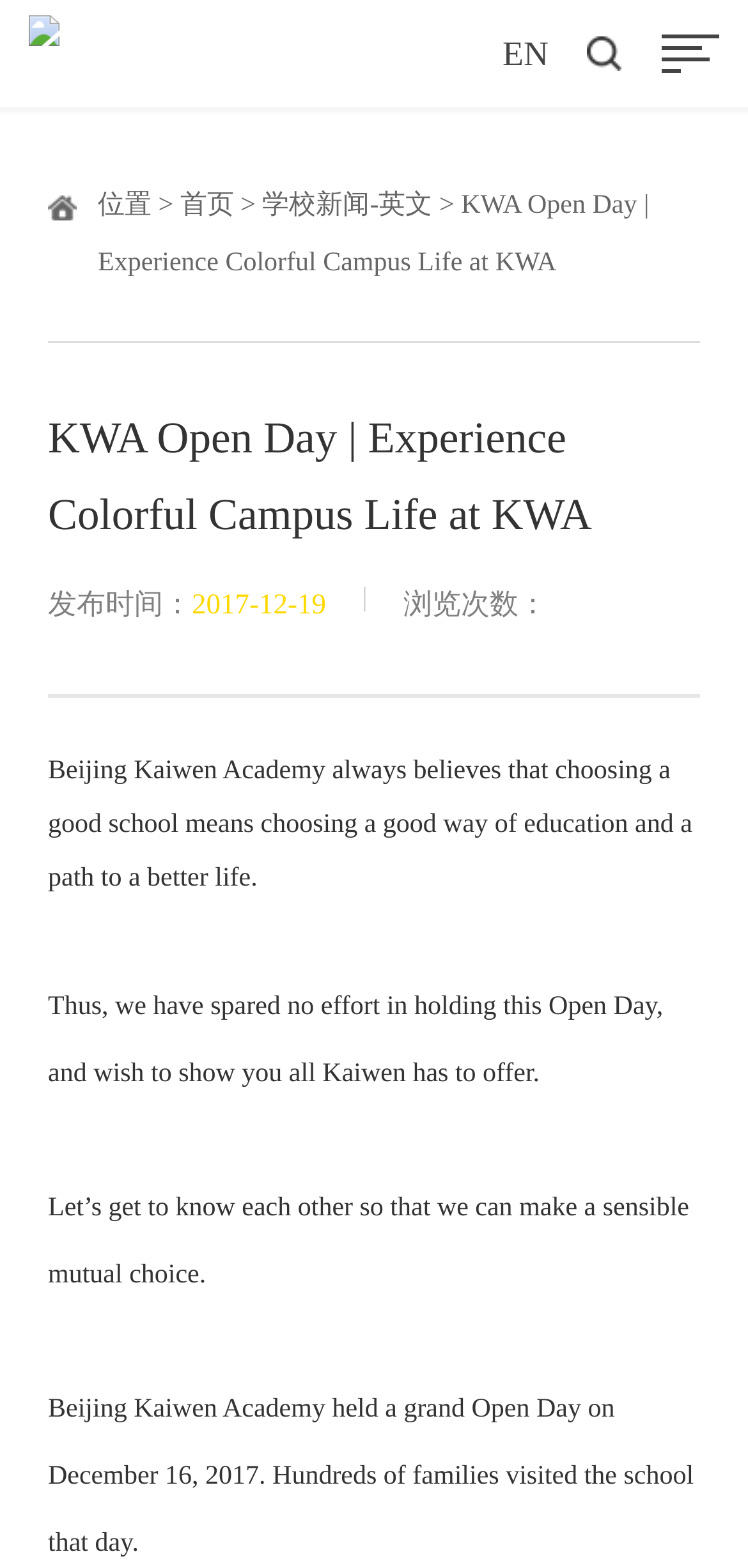What is the purpose of the Open Day event?
Using the image as a reference, give an elaborate response to the question.

The purpose of the Open Day event can be inferred from the paragraph that starts with 'Thus, we have spared no effort in holding this Open Day...'. It is mentioned that the event is held to show what Kaiwen has to offer, and to make a sensible mutual choice.